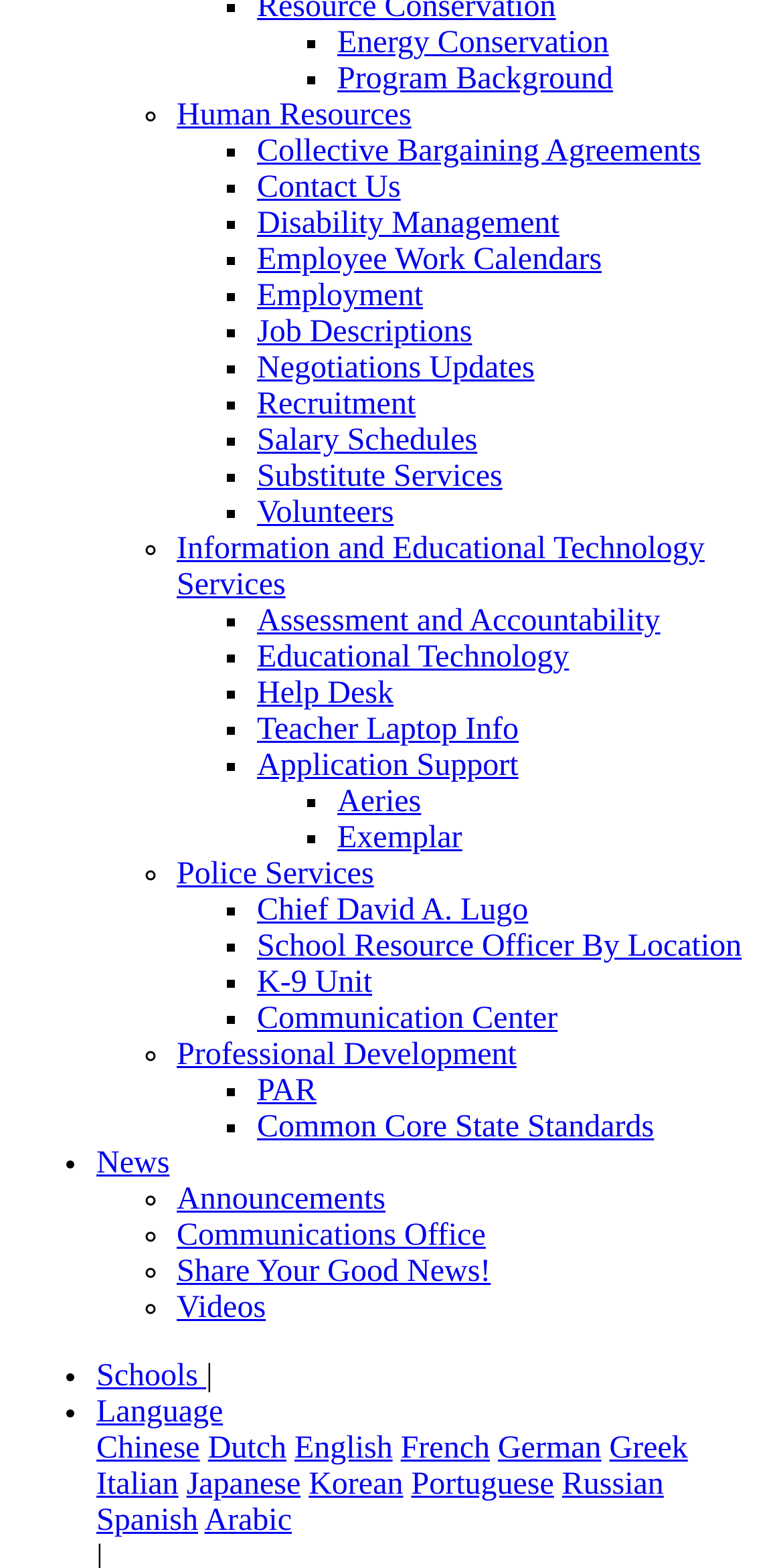Please reply with a single word or brief phrase to the question: 
What is the first link under Energy Conservation?

Program Background